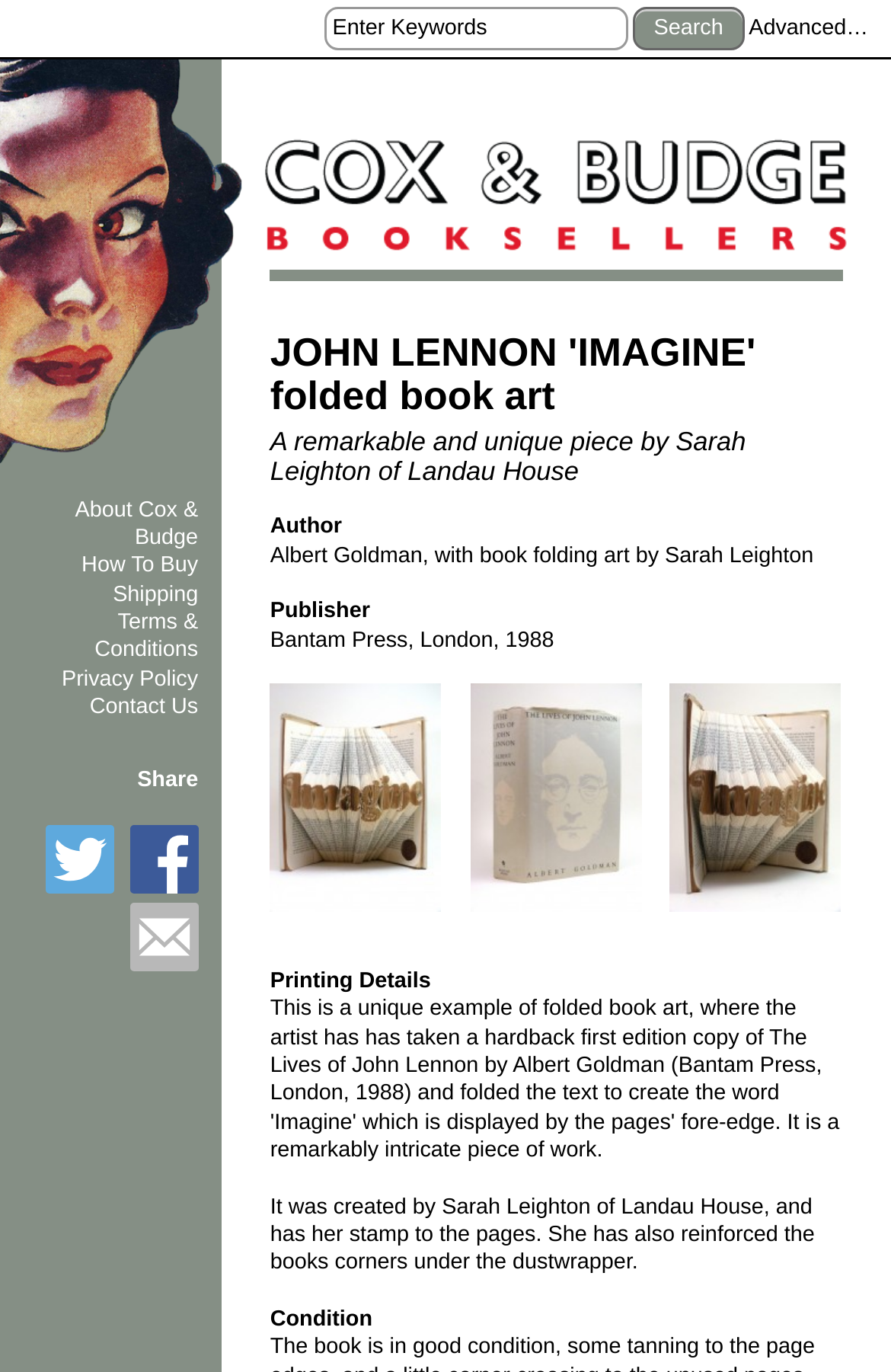What is the name of the bookseller?
Refer to the image and provide a one-word or short phrase answer.

Cox & Budge Booksellers